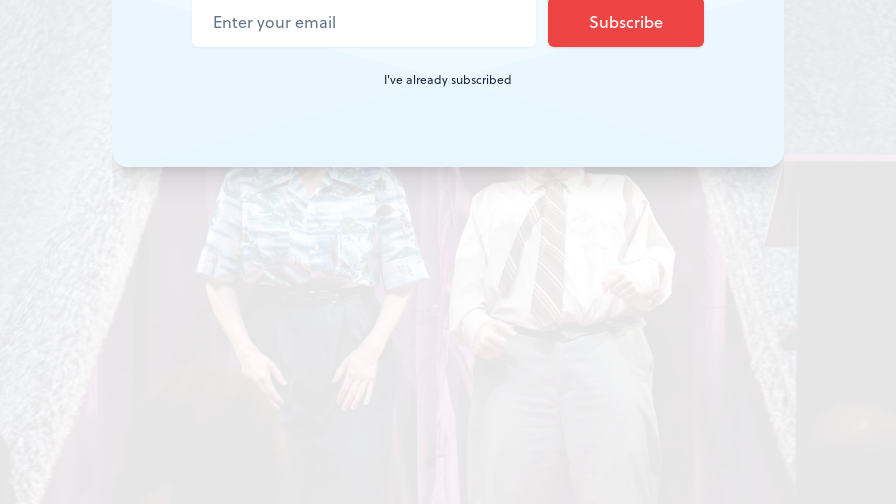What is the background of the performance?
Based on the image, provide a one-word or brief-phrase response.

A theatrical setting